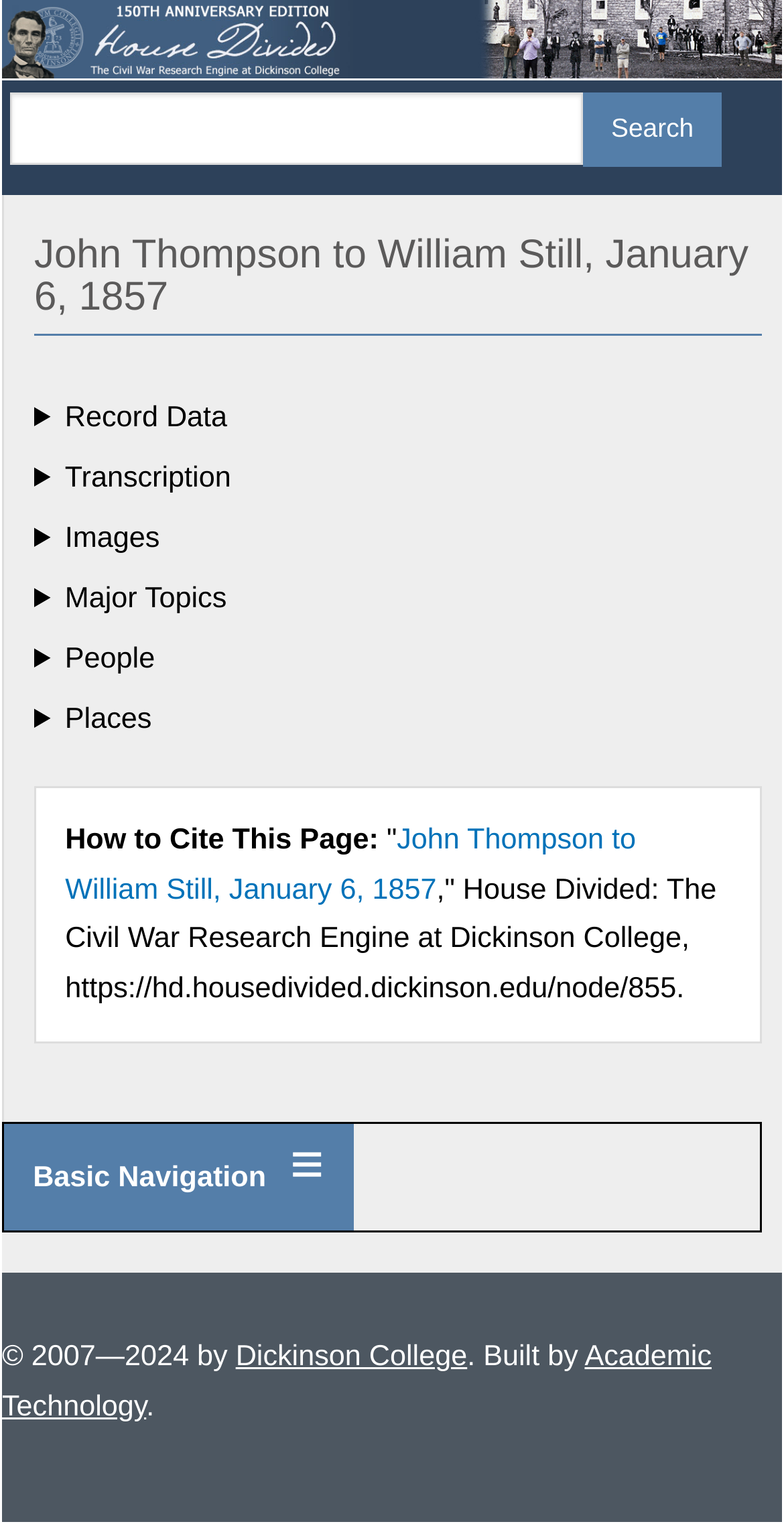Provide the bounding box coordinates of the HTML element described by the text: "Dickinson College".

[0.301, 0.879, 0.596, 0.9]